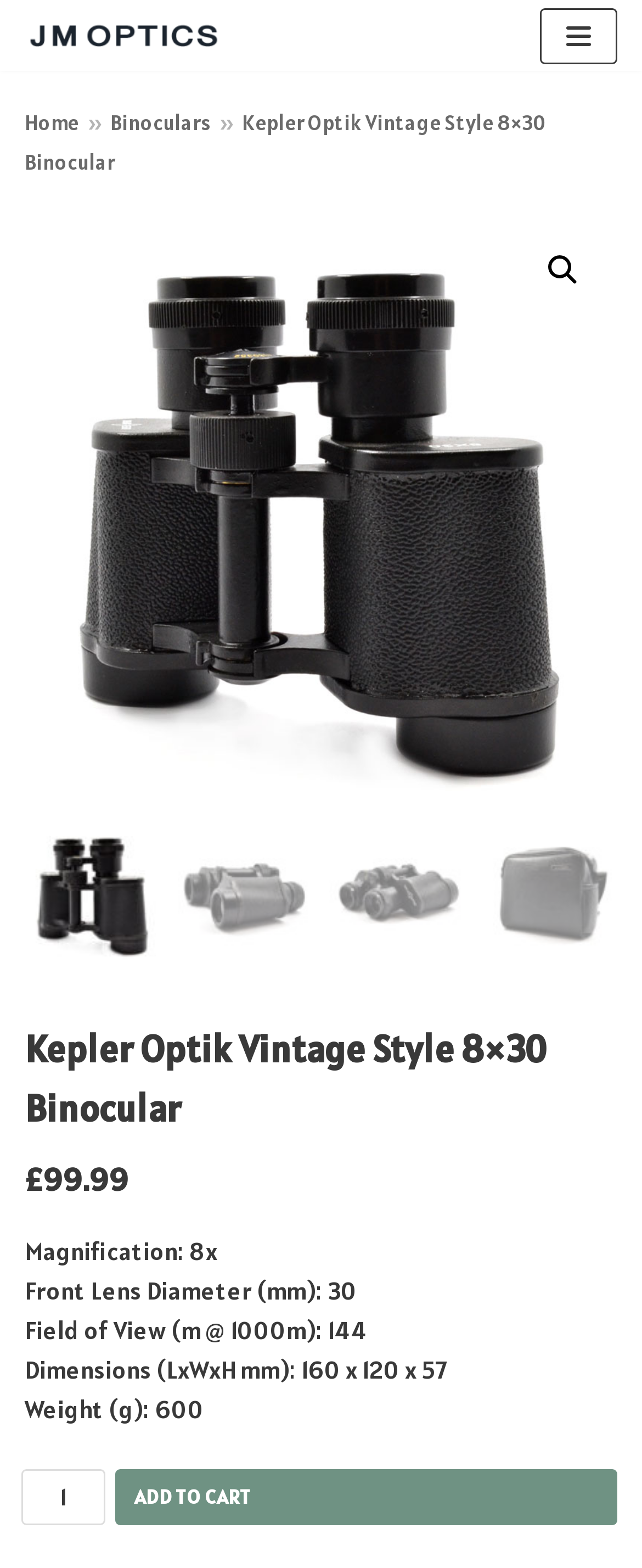What is the field of view of the Kepler Optik Vintage Style 8×30 Binocular?
Please ensure your answer to the question is detailed and covers all necessary aspects.

I found the field of view of the product by looking at the text 'Field of View (m @ 1000m): 144' which is one of the product details listed below the product name.